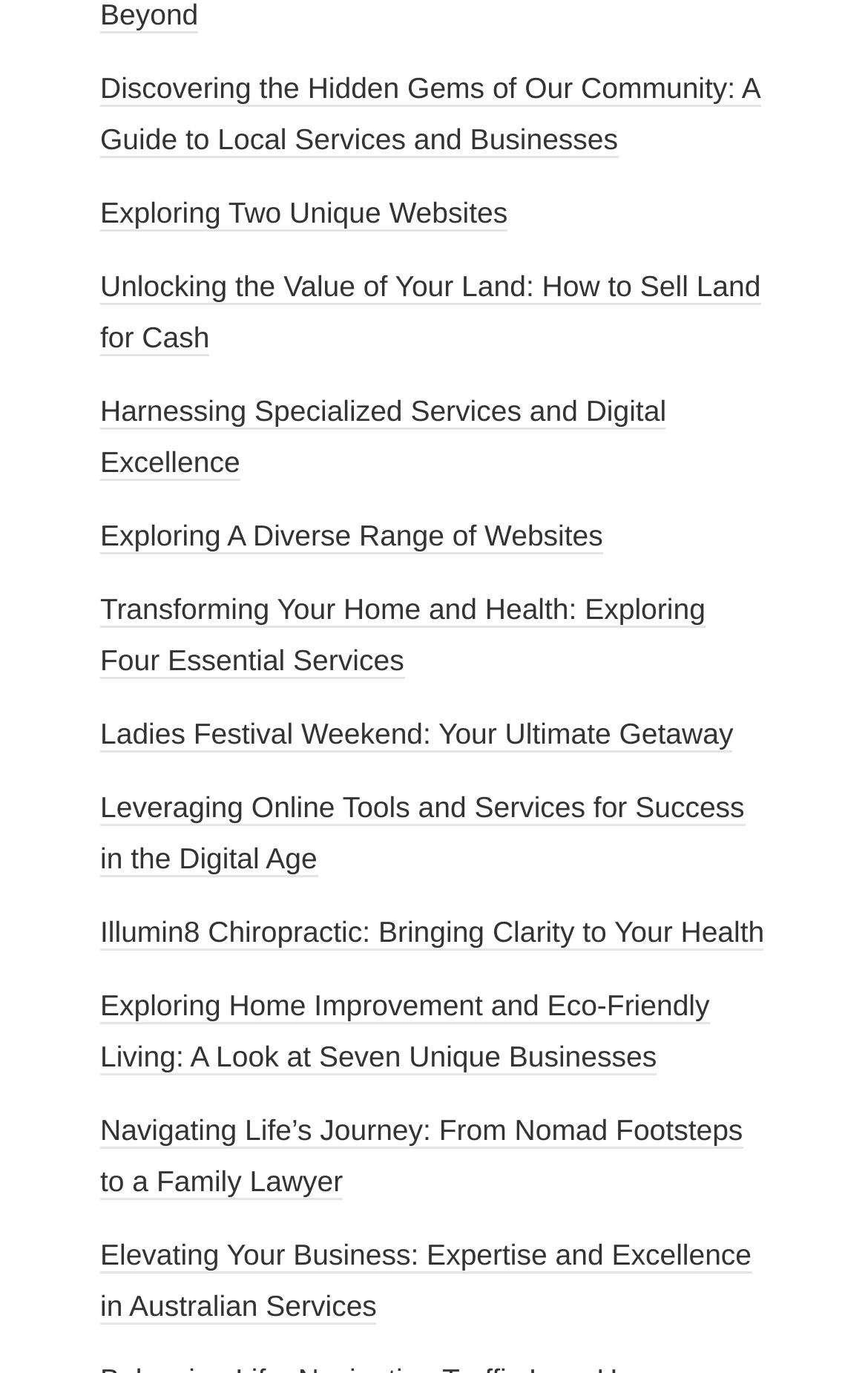Given the webpage screenshot and the description, determine the bounding box coordinates (top-left x, top-left y, bottom-right x, bottom-right y) that define the location of the UI element matching this description: Exploring Two Unique Websites

[0.115, 0.143, 0.585, 0.169]